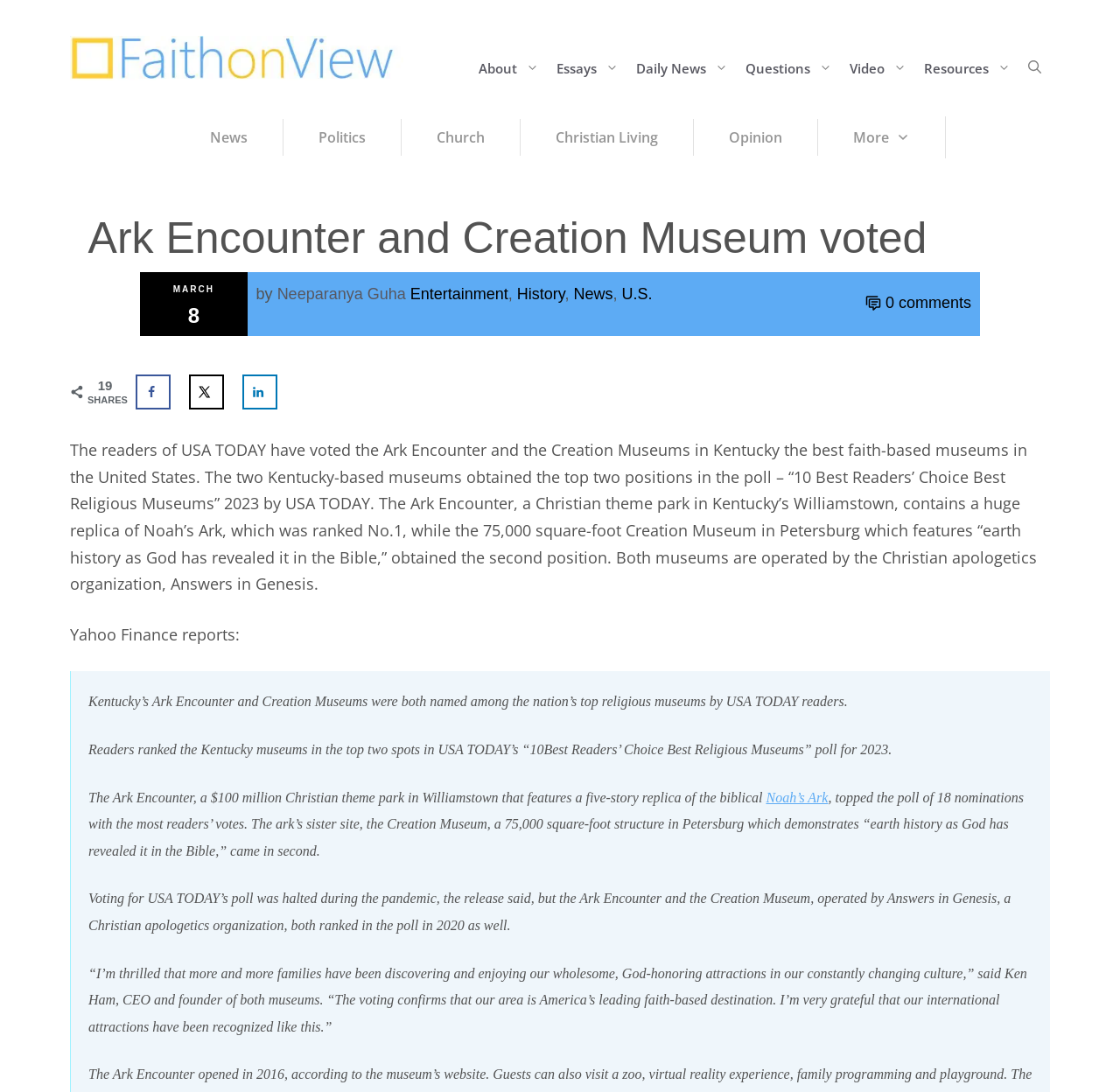Please specify the bounding box coordinates for the clickable region that will help you carry out the instruction: "Visit the 'Essays' page".

[0.497, 0.055, 0.56, 0.067]